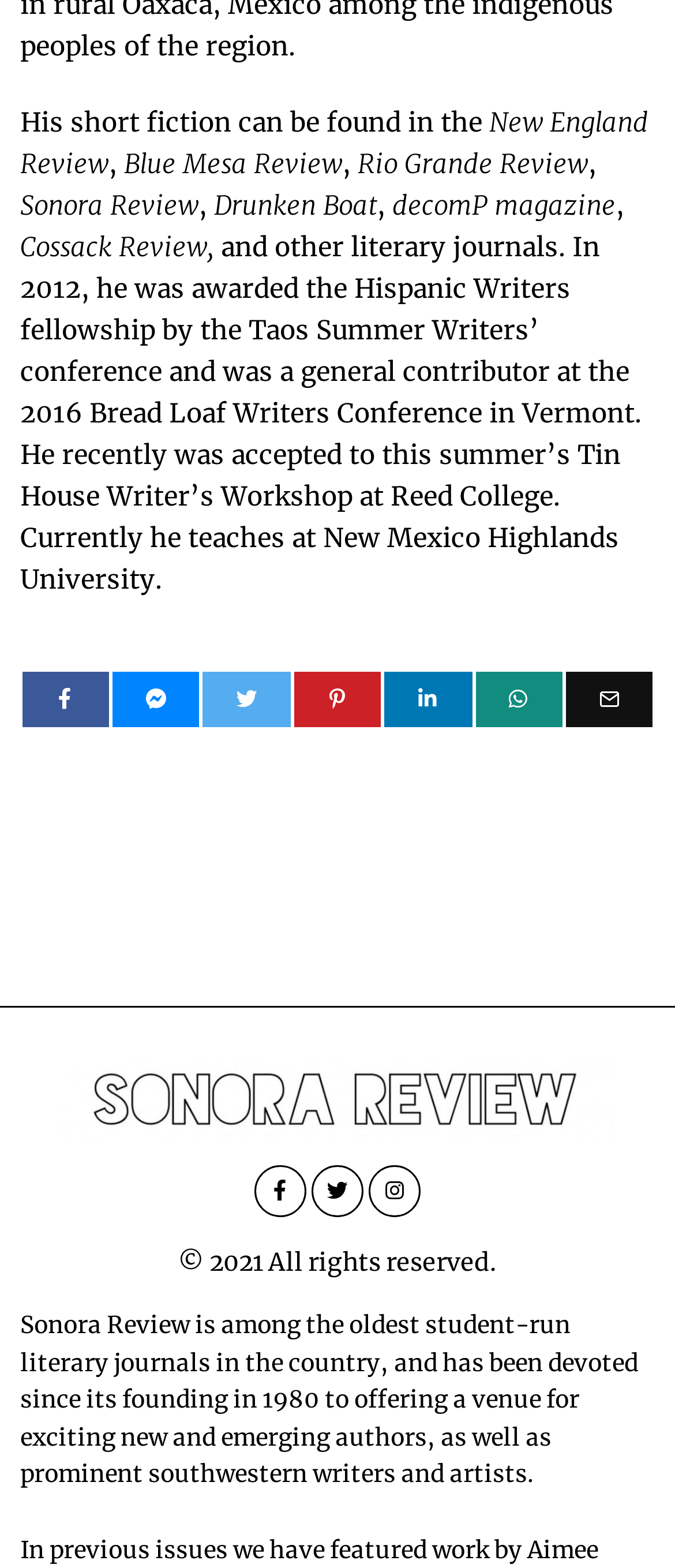Determine the bounding box coordinates of the element that should be clicked to execute the following command: "Click the Instagram link".

[0.301, 0.428, 0.43, 0.464]